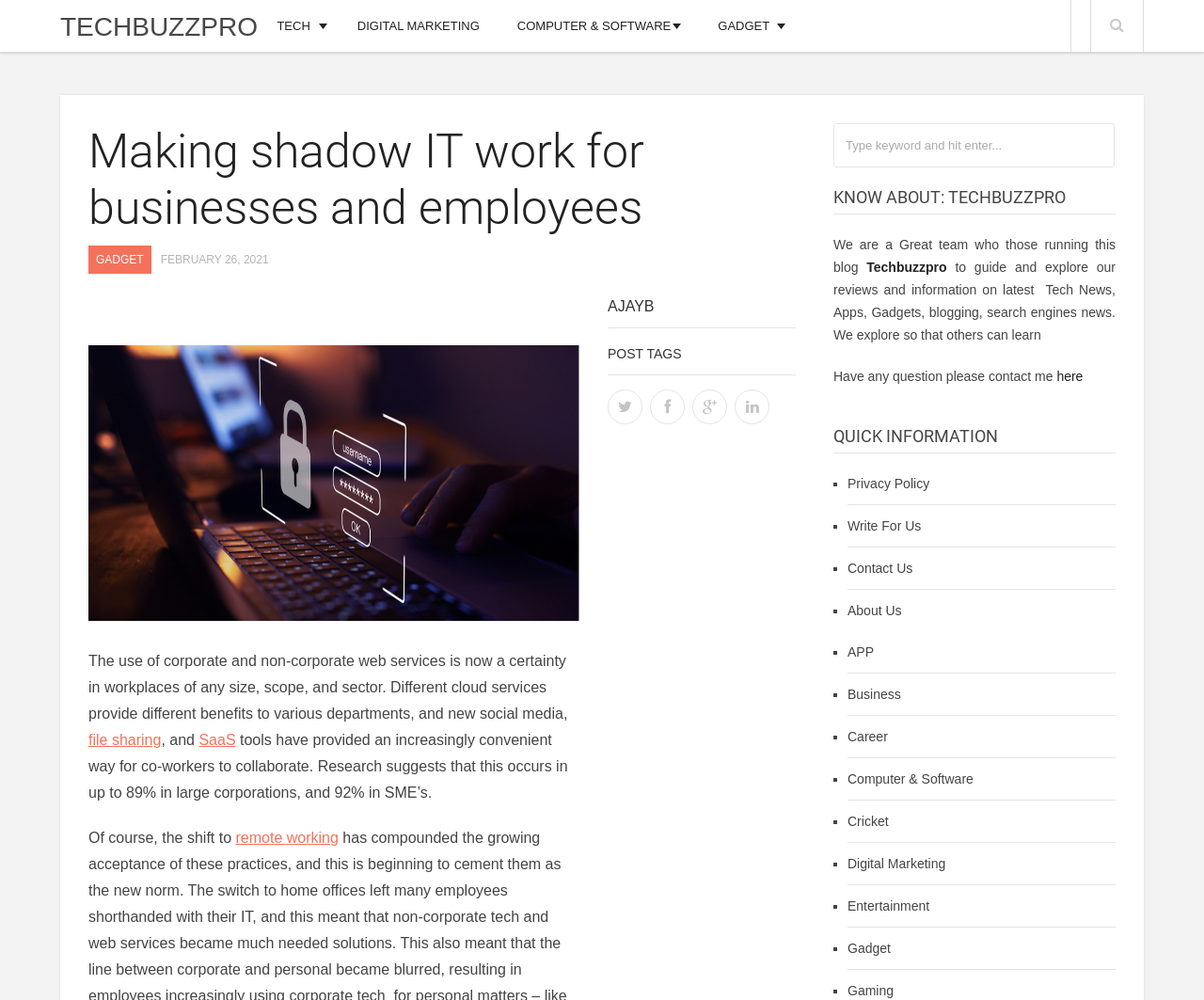Identify the bounding box coordinates of the area that should be clicked in order to complete the given instruction: "Learn more about file sharing". The bounding box coordinates should be four float numbers between 0 and 1, i.e., [left, top, right, bottom].

[0.073, 0.732, 0.134, 0.748]